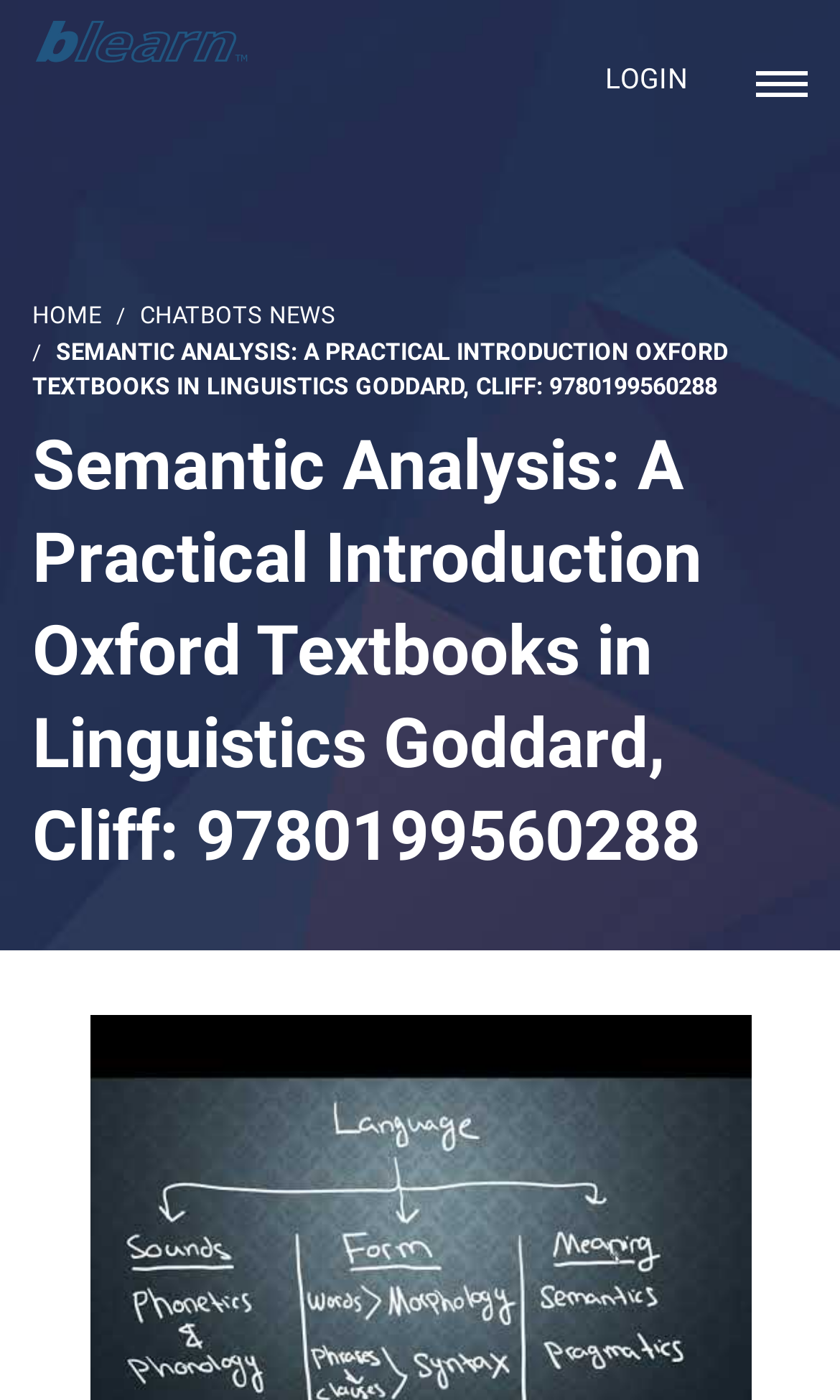What is the name of the textbook?
Give a comprehensive and detailed explanation for the question.

I found the answer by looking at the StaticText element with the text 'SEMANTIC ANALYSIS: A PRACTICAL INTRODUCTION OXFORD TEXTBOOKS IN LINGUISTICS GODDARD, CLIFF: 9780199560288'. The name of the textbook is 'Semantic Analysis'.